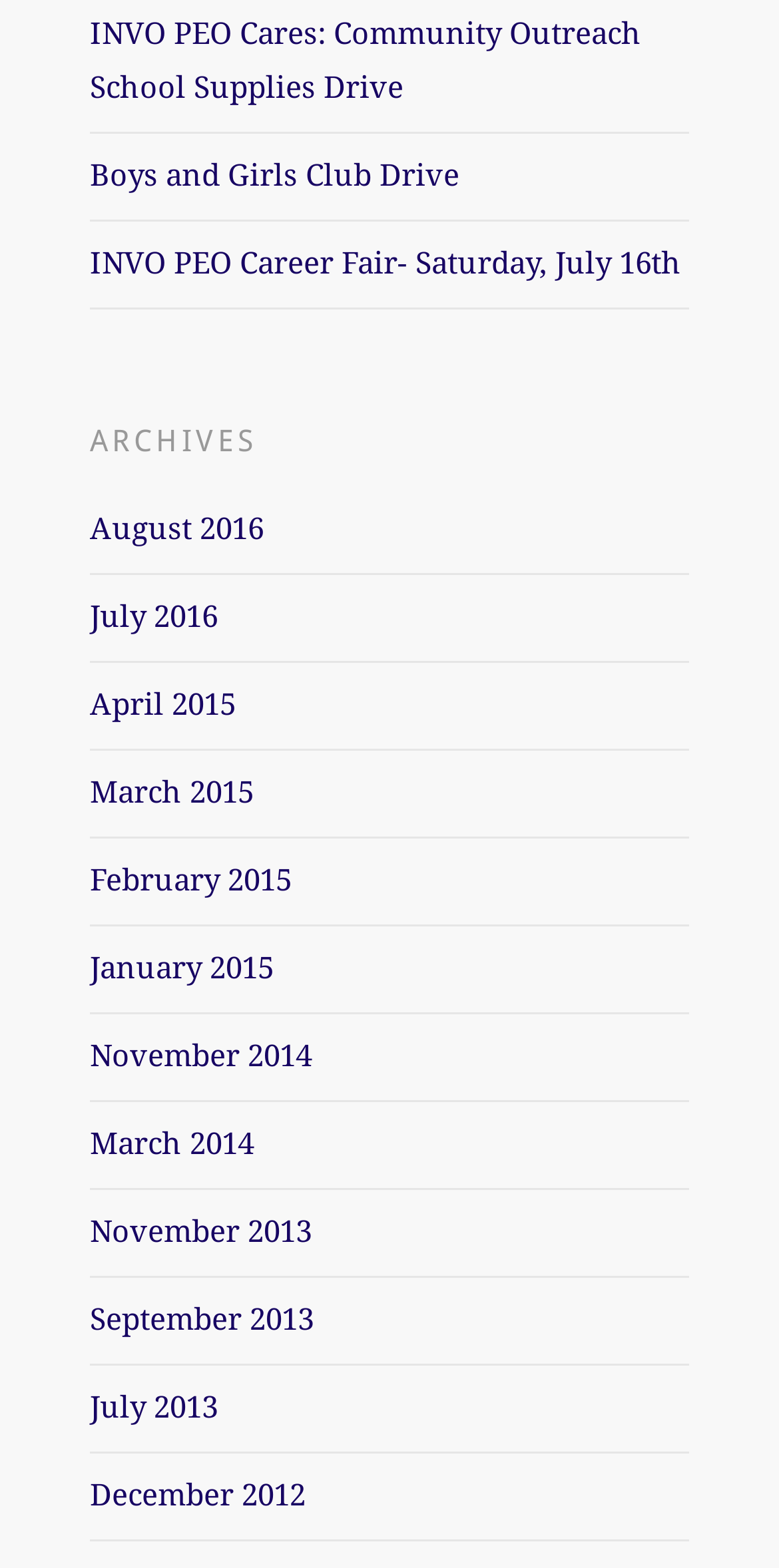Locate the bounding box coordinates of the segment that needs to be clicked to meet this instruction: "Explore archives".

[0.115, 0.261, 0.885, 0.302]